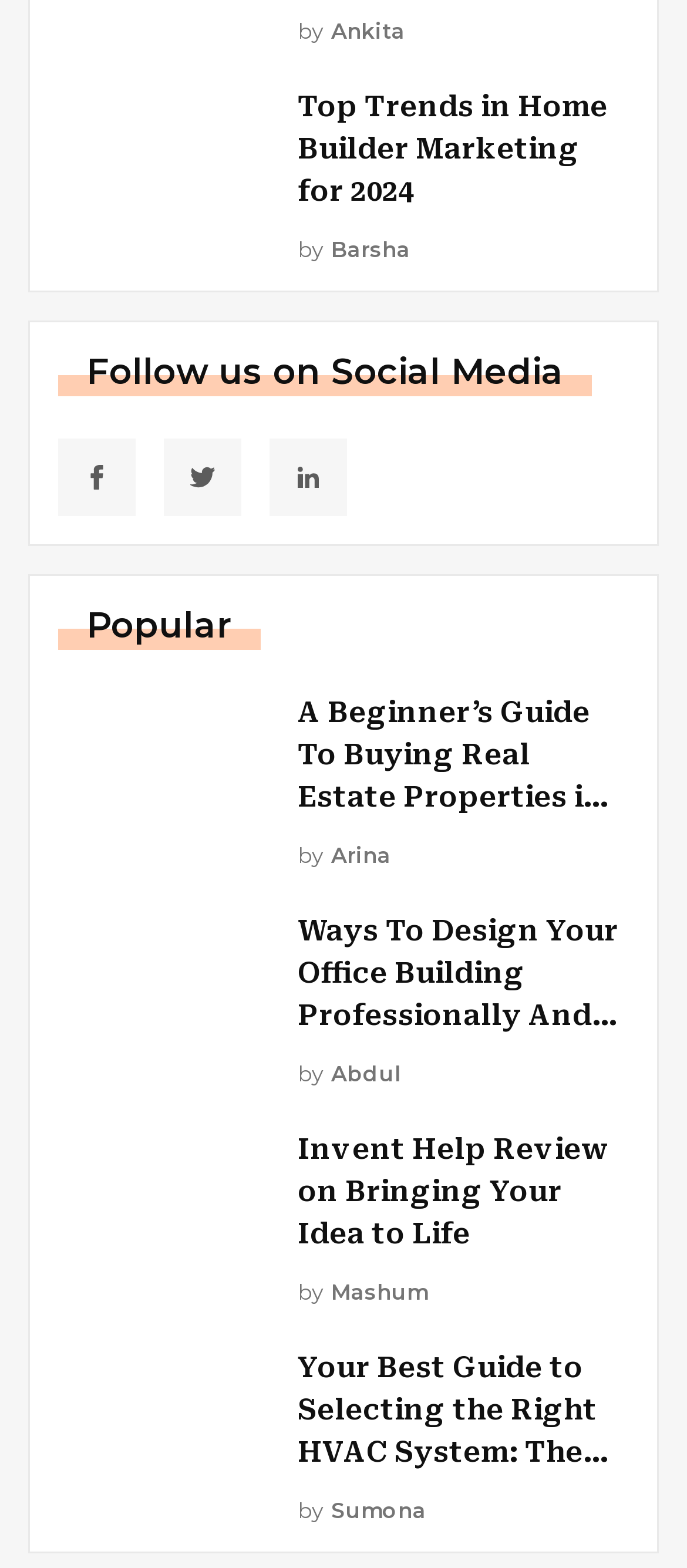Determine the bounding box coordinates for the element that should be clicked to follow this instruction: "Follow us on Social Media". The coordinates should be given as four float numbers between 0 and 1, in the format [left, top, right, bottom].

[0.085, 0.224, 0.862, 0.25]